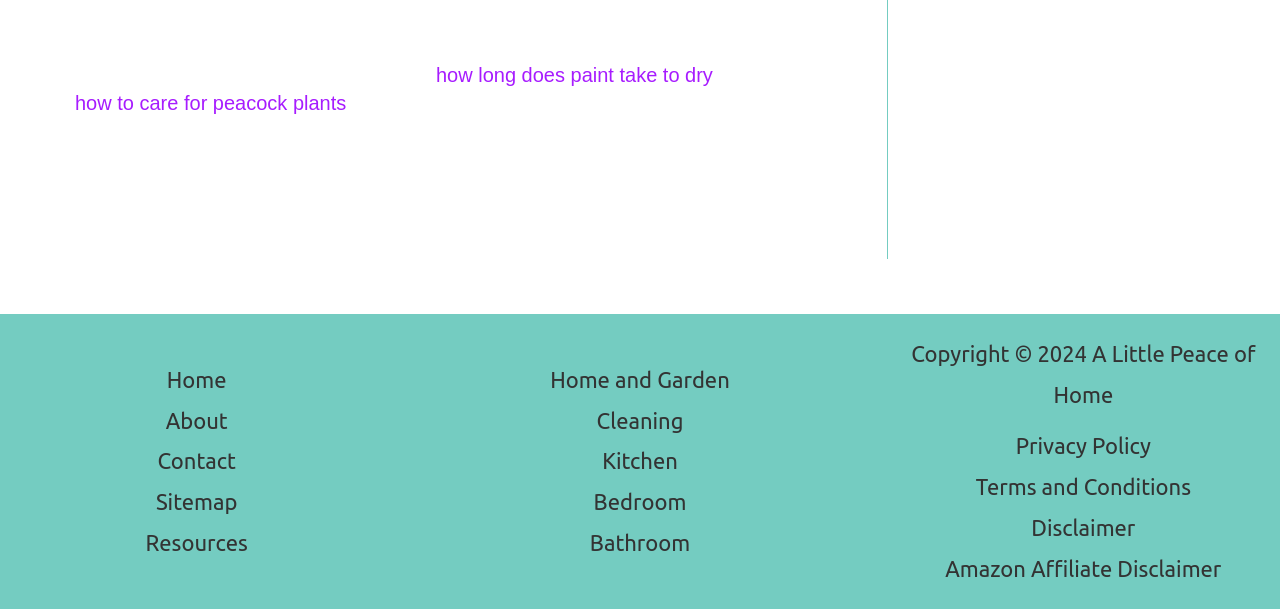Give a one-word or phrase response to the following question: How many footer widgets are there on the webpage?

2